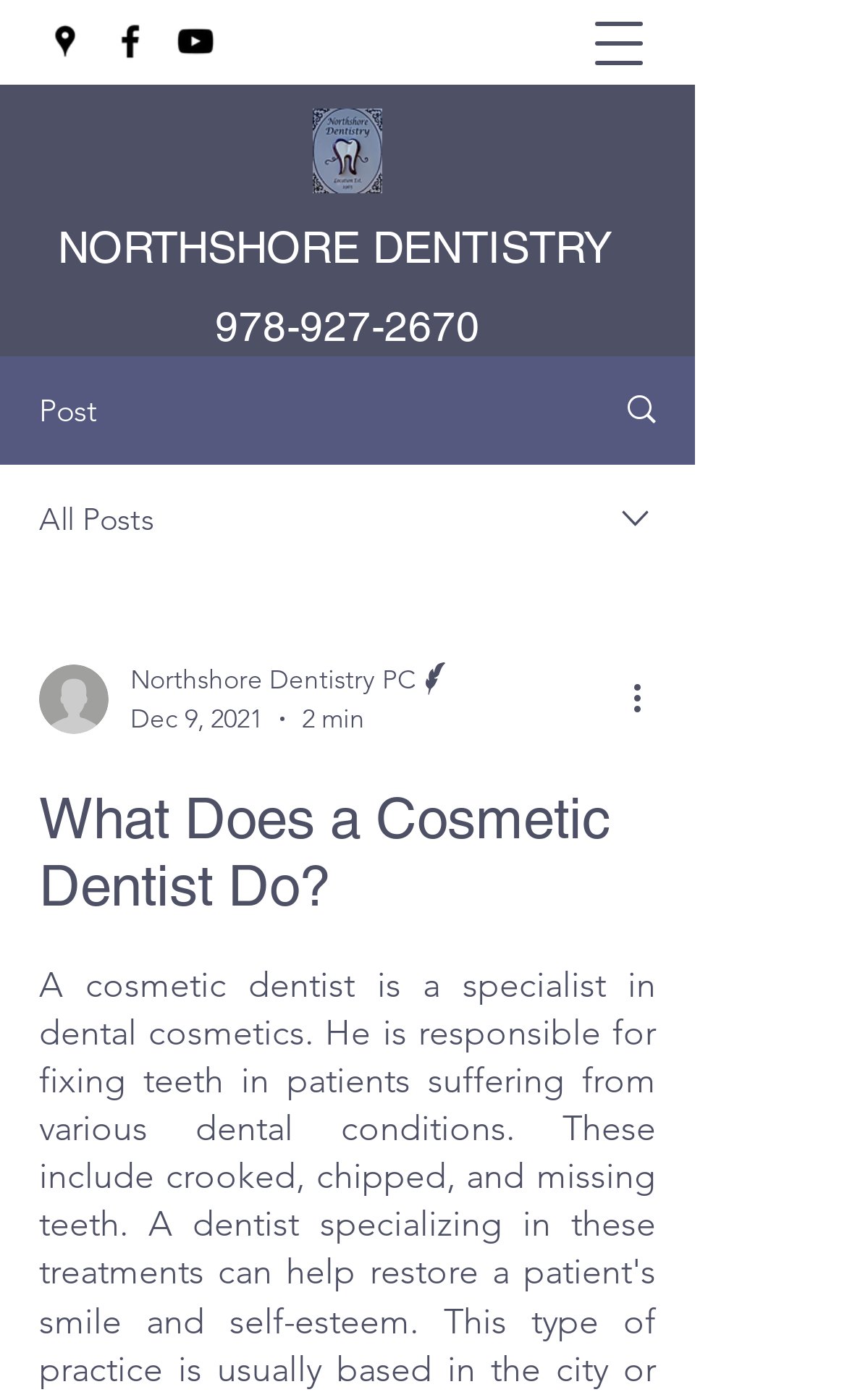Explain the webpage's layout and main content in detail.

The webpage appears to be about a cosmetic dentist, with the main title "What Does a Cosmetic Dentist Do?" prominently displayed. At the top left corner, there is a social bar with links to Google Places, Facebook, and YouTube, each accompanied by an image. 

To the right of the social bar, there is a link with an image of a "northshore dentistry sign". Below this, there is a large link with the text "NORTHSHORE DENTISTRY" followed by a phone number "978-927-2670". 

On the top right corner, there is a button to open a navigation menu. Below this, there are several links and images, including a post with an image, an "All Posts" link, and a combobox with a dropdown menu. The combobox contains links to the writer's picture, name, and other information, including the date and time of the post.

The main content of the webpage is a detailed article about what a cosmetic dentist does, with a heading that matches the title of the webpage. The article is divided into sections, with a clear hierarchy of headings and paragraphs.